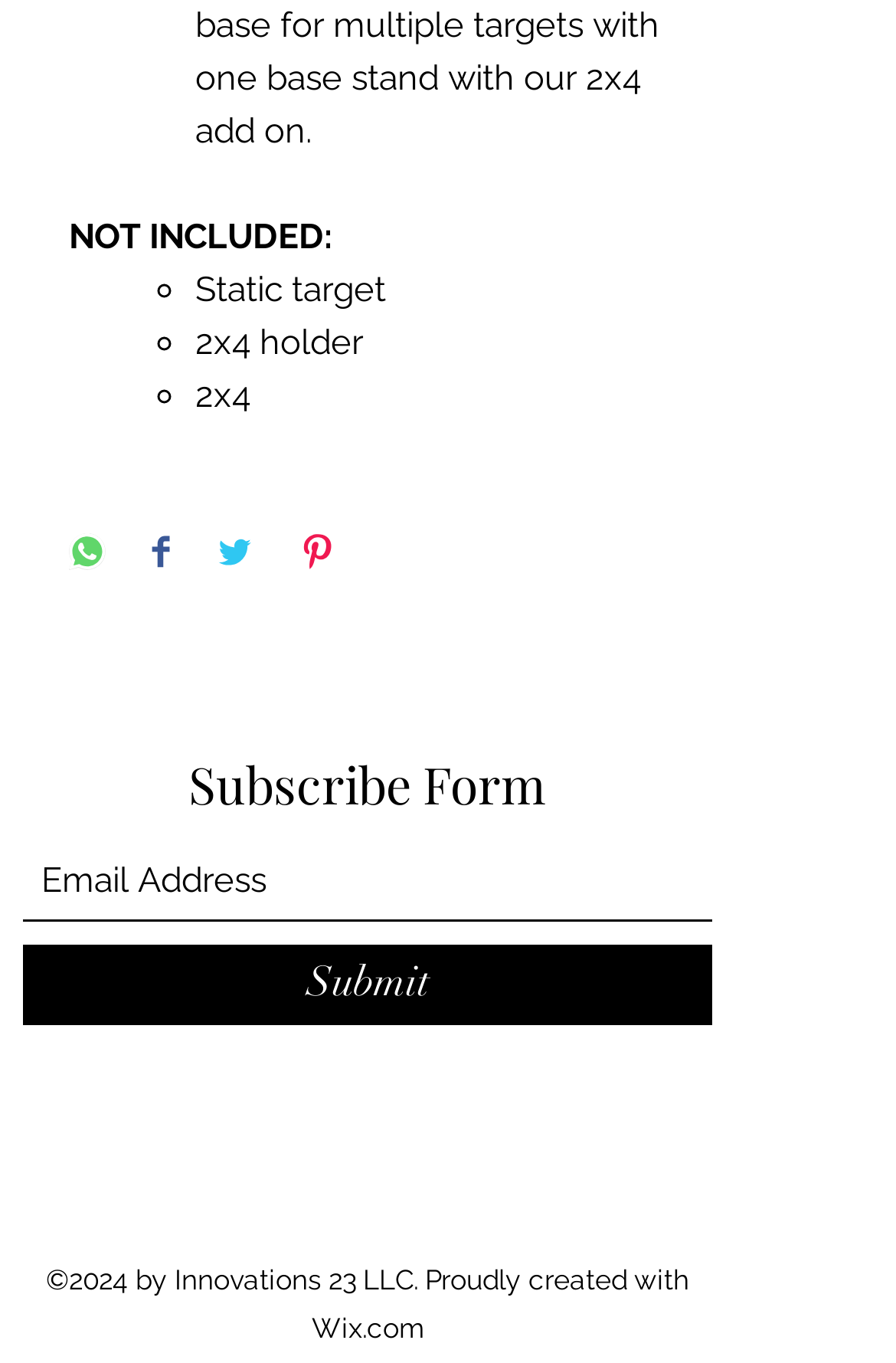What is the function of the 'Submit' button?
Please provide a comprehensive answer based on the information in the image.

The 'Submit' button is located below the 'Email Address' textbox and is used to submit the email address to complete the subscription process, as indicated by its position and the required nature of the textbox.